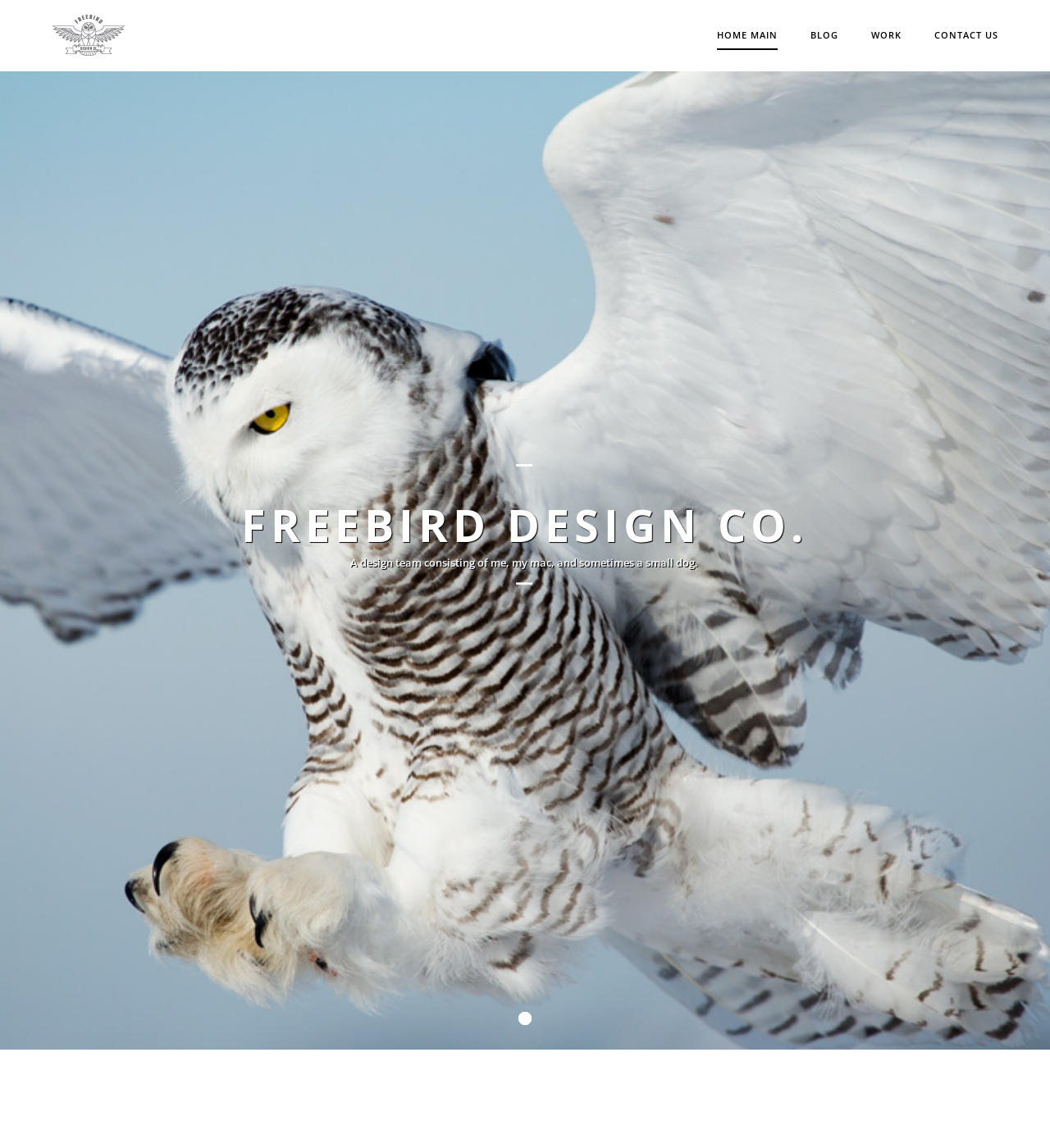Is there a description of the design team?
Offer a detailed and full explanation in response to the question.

A description of the design team can be found in the StaticText element with the text 'A design team consisting of me, my mac, and sometimes a small dog.' located at [0.334, 0.483, 0.665, 0.496].